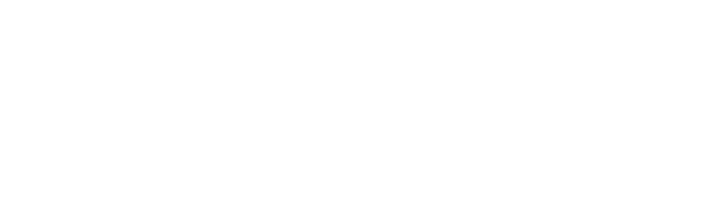Provide a single word or phrase answer to the question: 
What type of writing is emphasized in the image?

Narrative writing